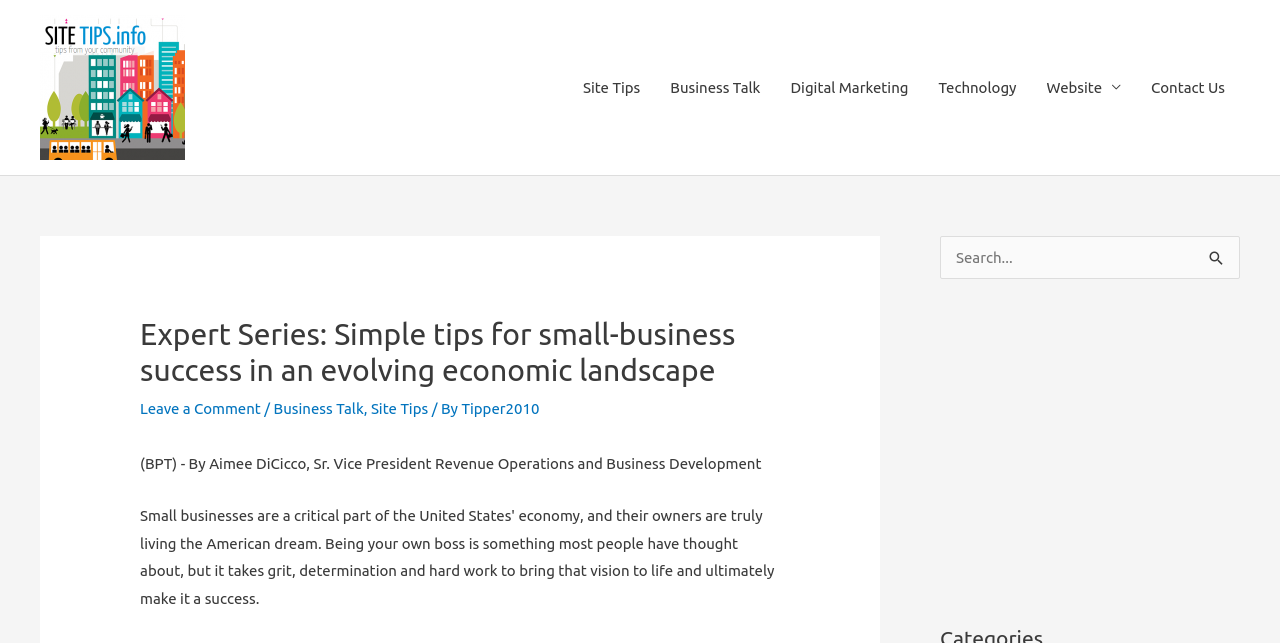Find the bounding box coordinates of the element to click in order to complete this instruction: "Click on Site Tips". The bounding box coordinates must be four float numbers between 0 and 1, denoted as [left, top, right, bottom].

[0.031, 0.12, 0.145, 0.147]